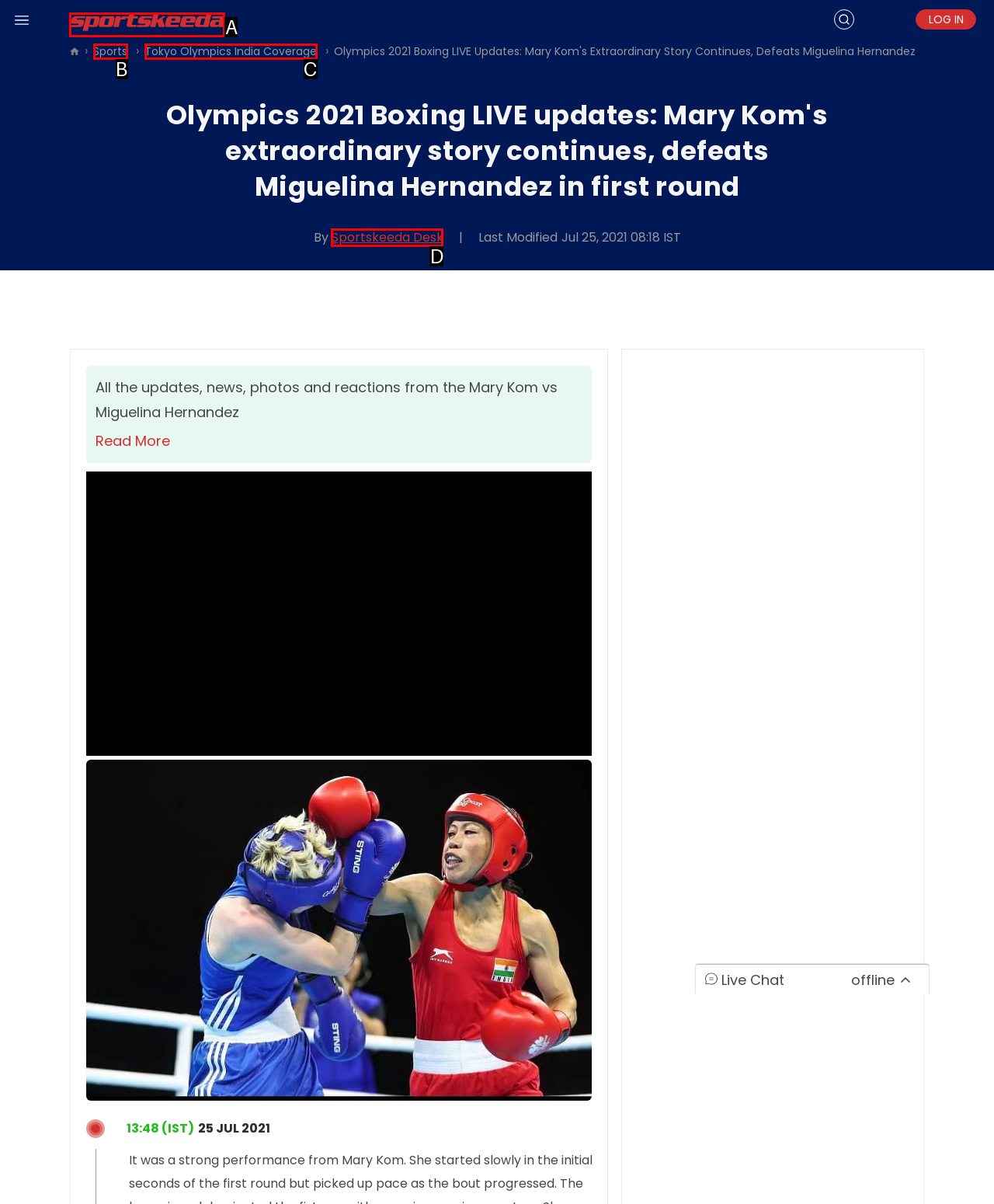Determine which option aligns with the description: Sports. Provide the letter of the chosen option directly.

B